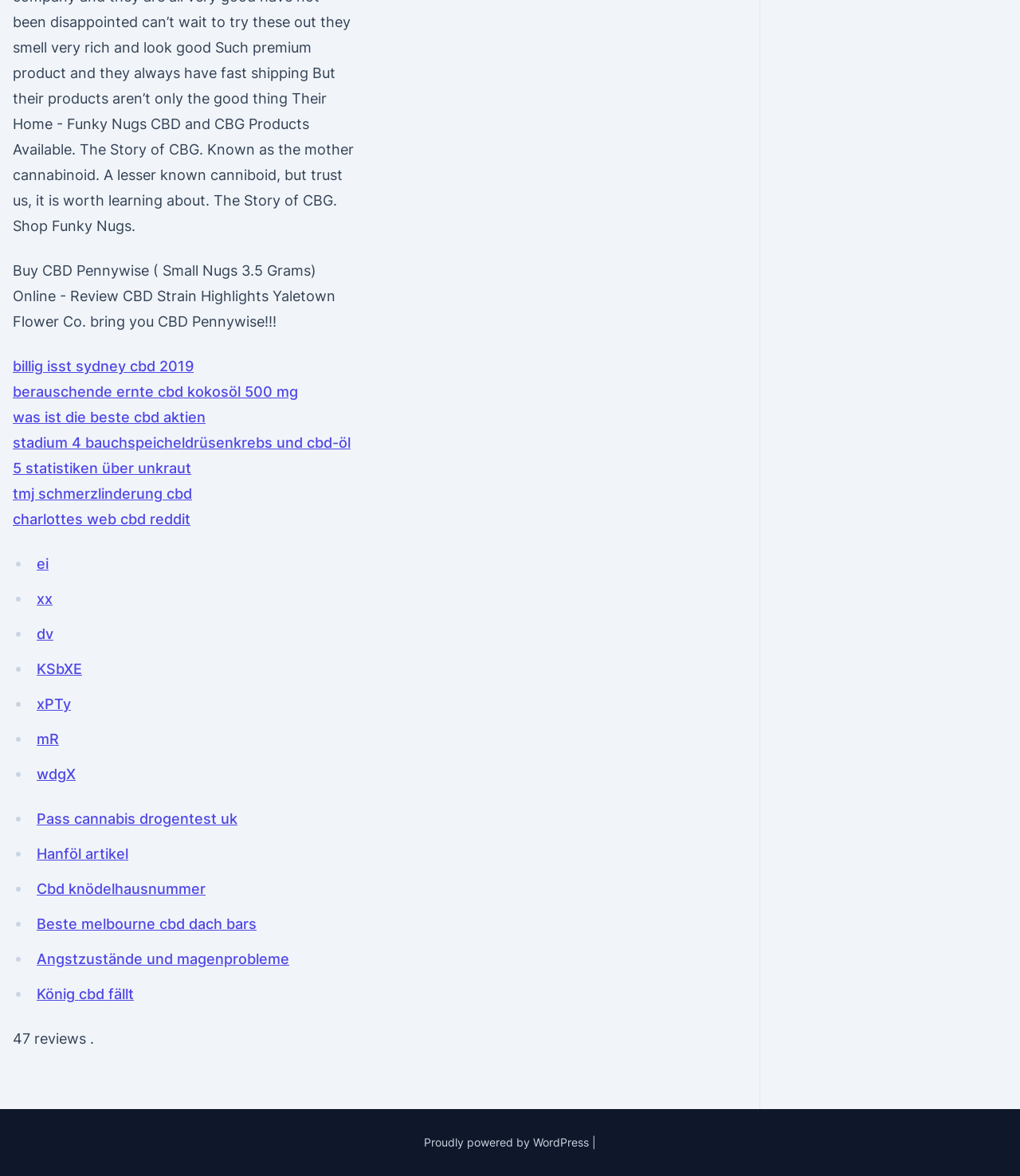Using the information from the screenshot, answer the following question thoroughly:
What is the format of the product being sold?

The format of the product being sold is mentioned in the StaticText element with ID 151, which says 'Buy CBD Pennywise (Small Nugs 3.5 Grams) Online - Review CBD Strain Highlights Yaletown Flower Co. bring you CBD Pennywise!!!'.